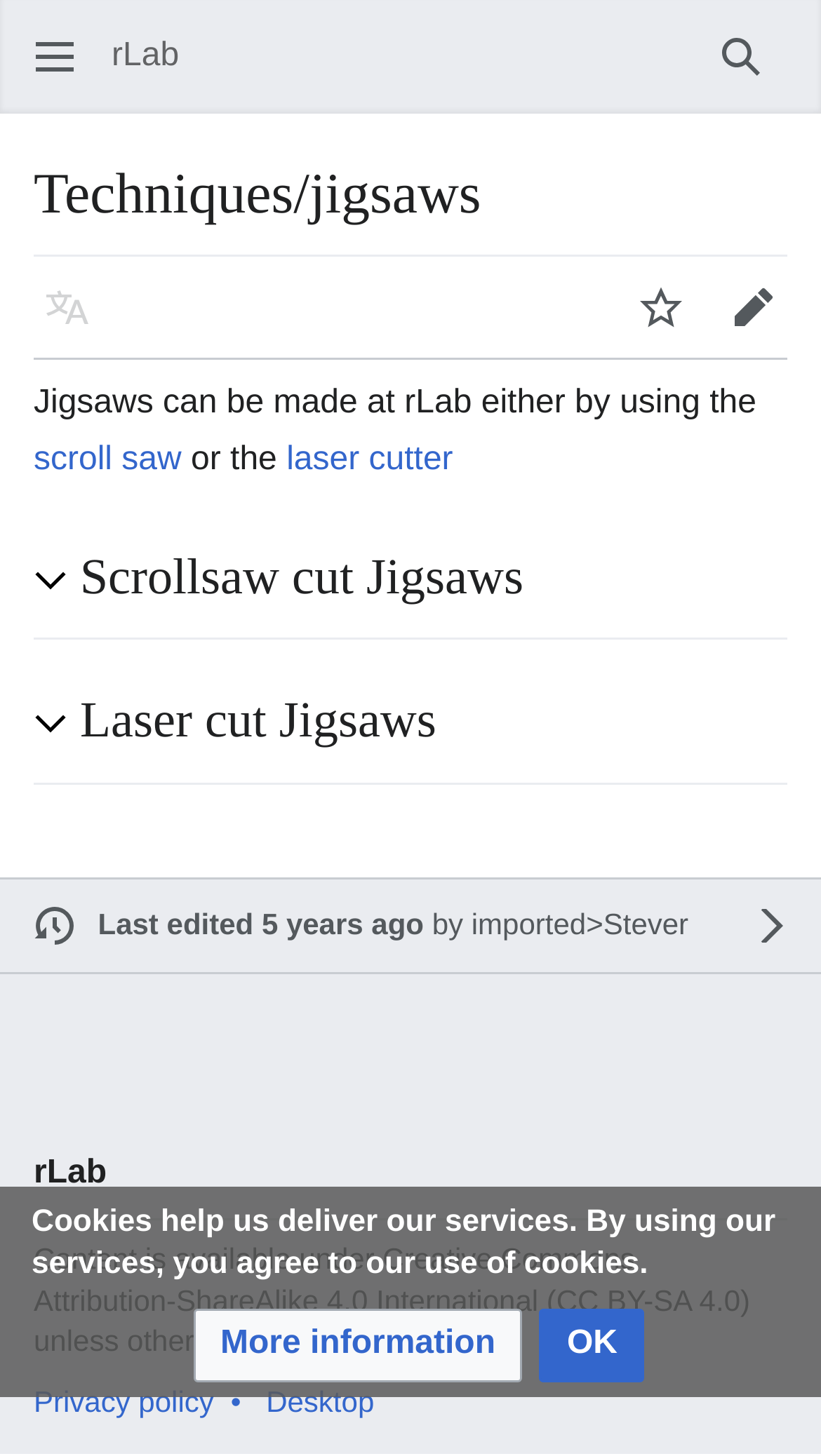What is the purpose of the 'Watch' button?
Using the image as a reference, give an elaborate response to the question.

The 'Watch' button is located next to the 'Language' and 'Edit' buttons, but its purpose is not explicitly stated on the webpage. It may be related to watching or monitoring changes to the webpage or its content, but without more information, it is unclear.